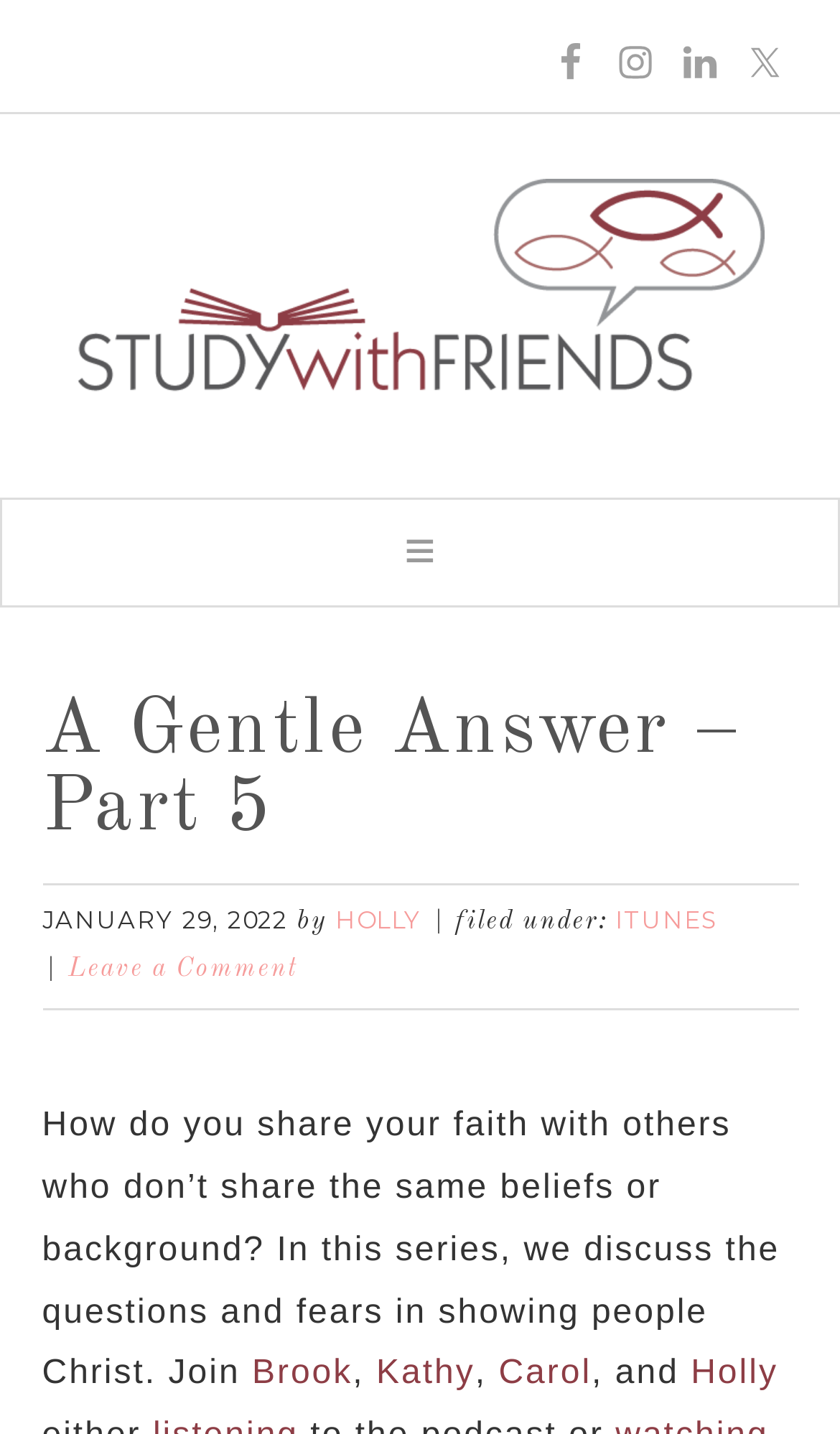Determine the main heading of the webpage and generate its text.

A Gentle Answer – Part 5